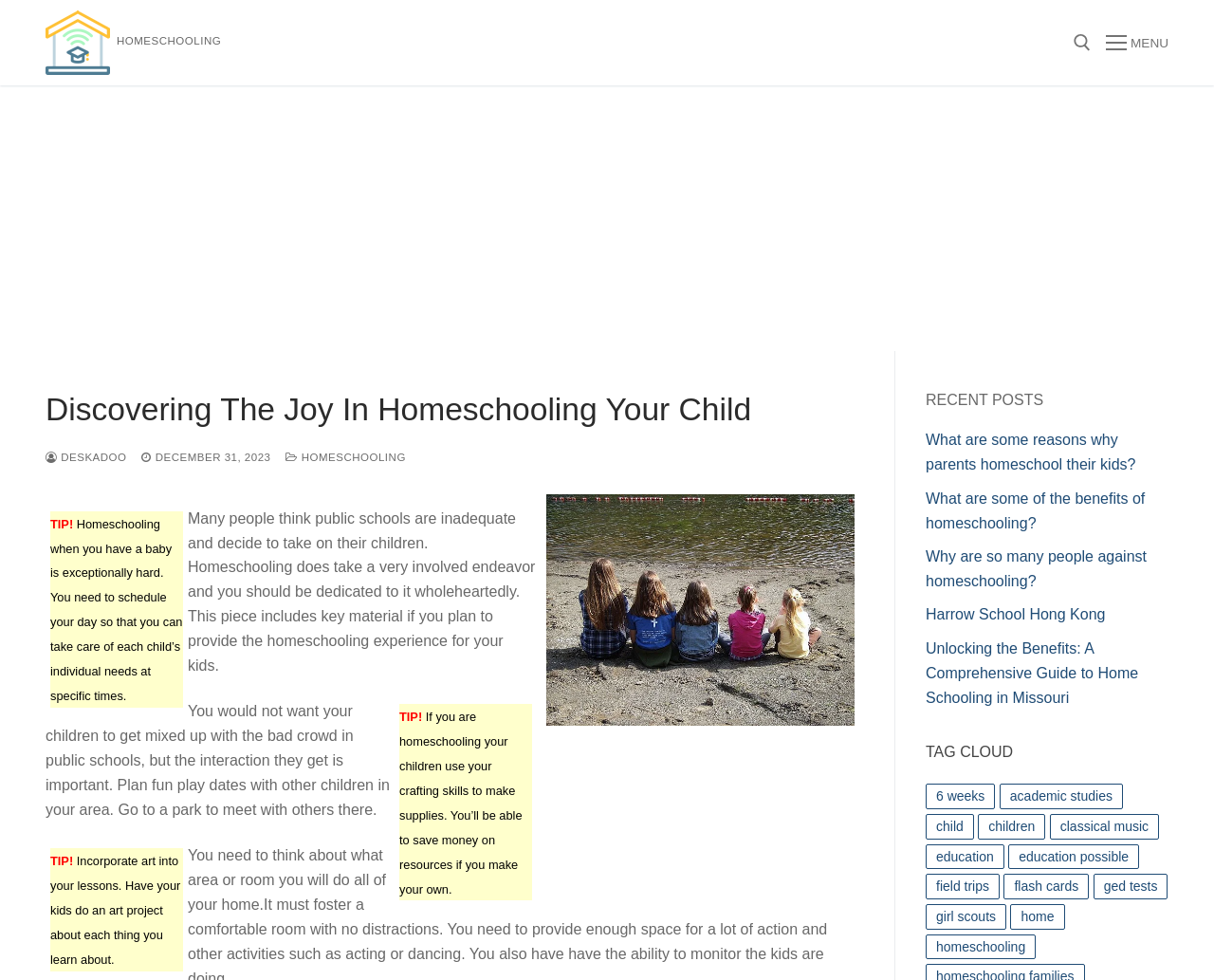Kindly provide the bounding box coordinates of the section you need to click on to fulfill the given instruction: "open search tool".

[0.884, 0.035, 0.898, 0.052]